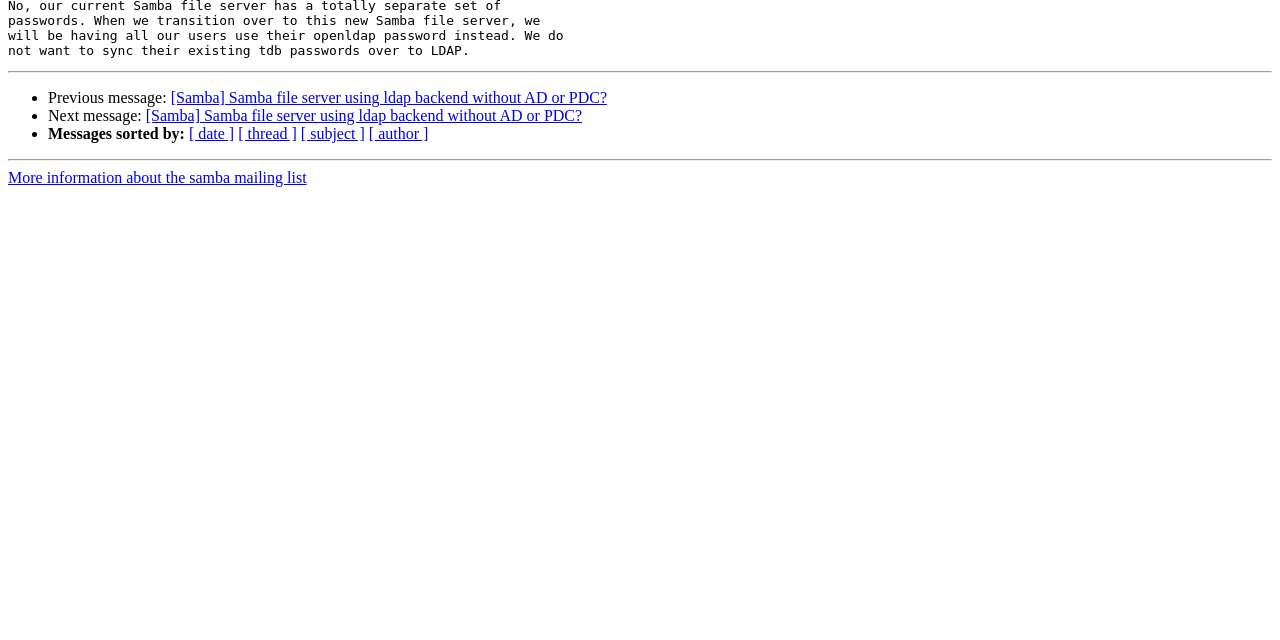Please determine the bounding box coordinates for the UI element described as: "[ subject ]".

[0.235, 0.196, 0.285, 0.223]